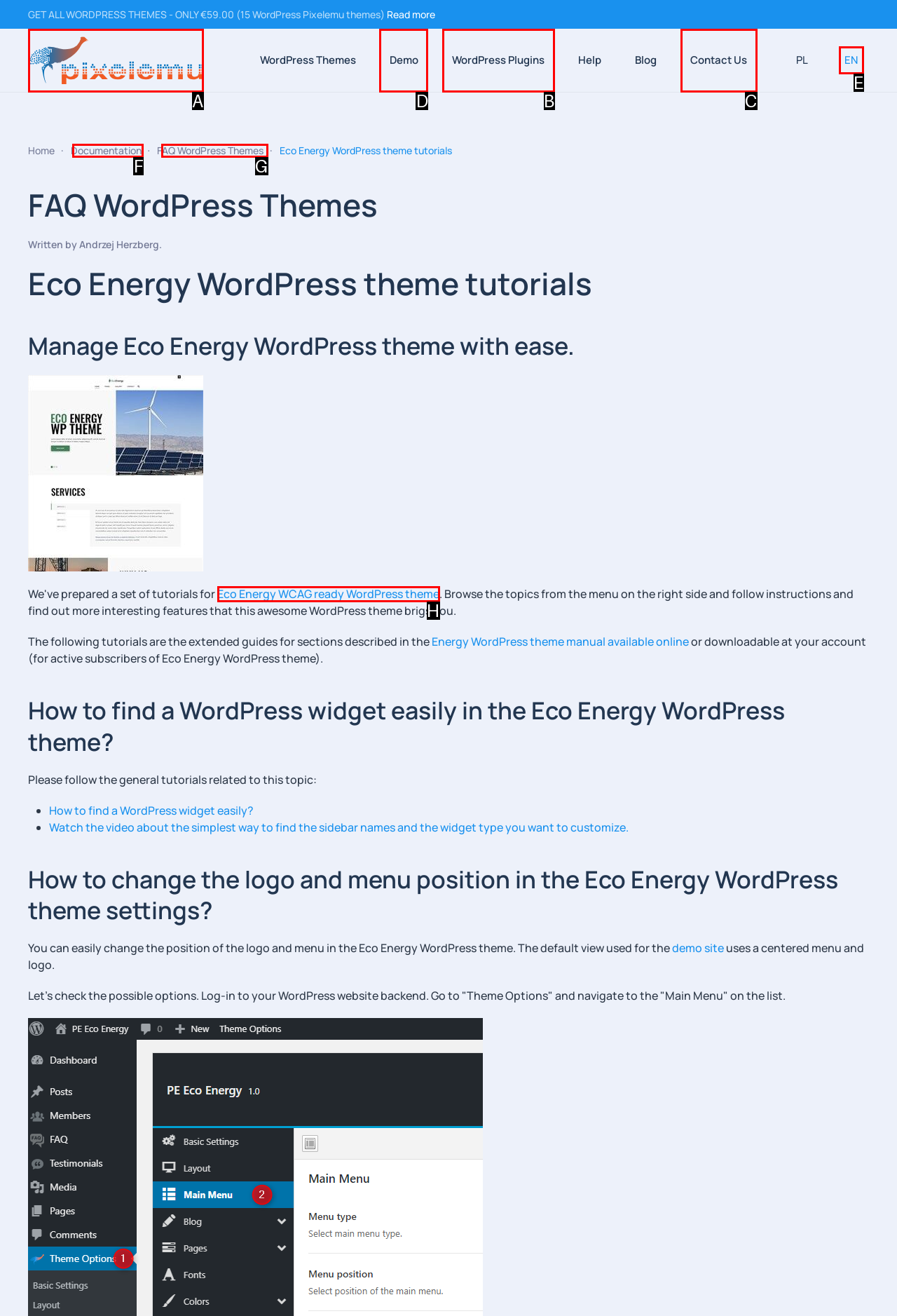Select the letter associated with the UI element you need to click to perform the following action: view the description of the analyzed interview
Reply with the correct letter from the options provided.

None